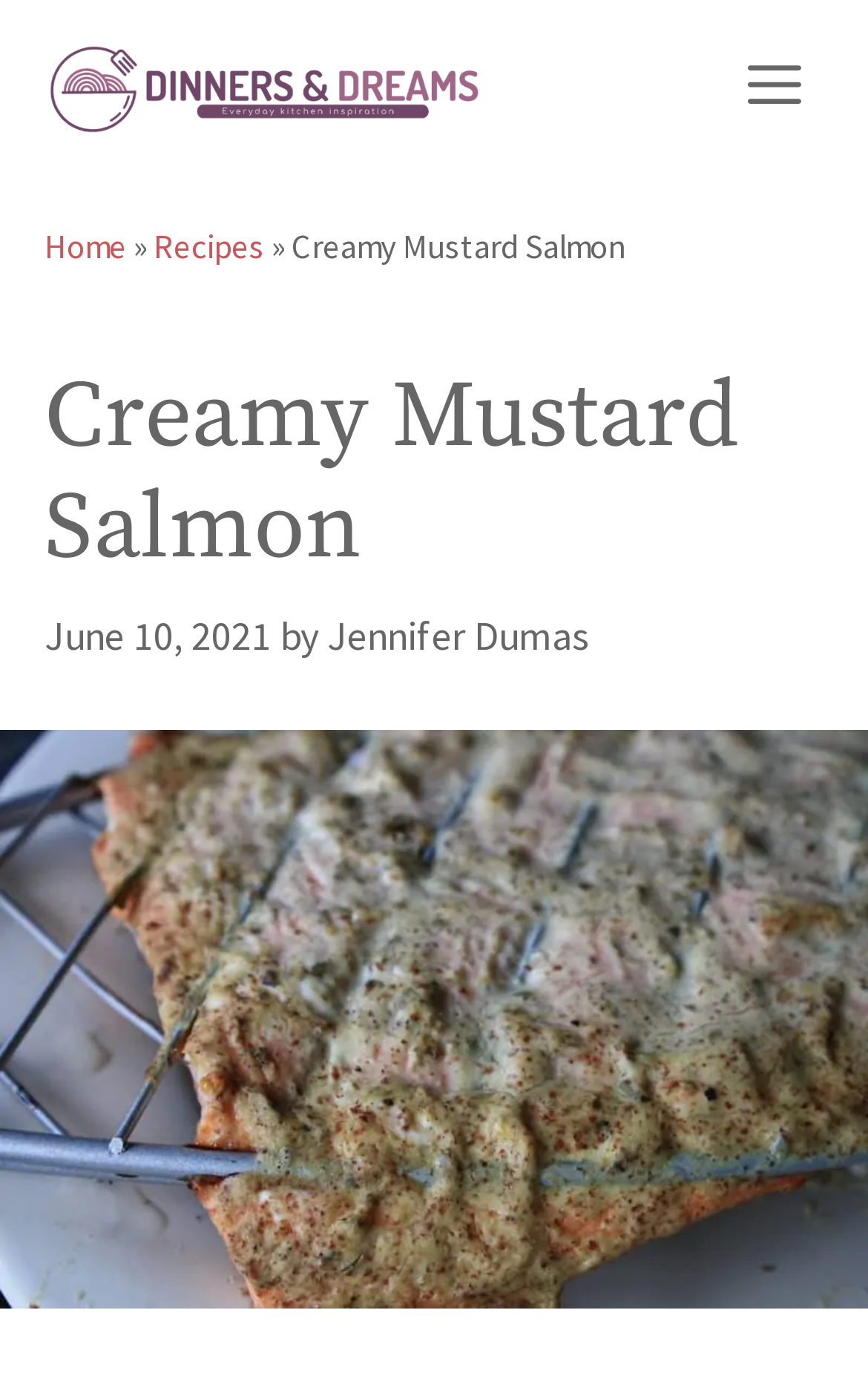For the element described, predict the bounding box coordinates as (top-left x, top-left y, bottom-right x, bottom-right y). All values should be between 0 and 1. Element description: Menu

[0.81, 0.016, 0.974, 0.113]